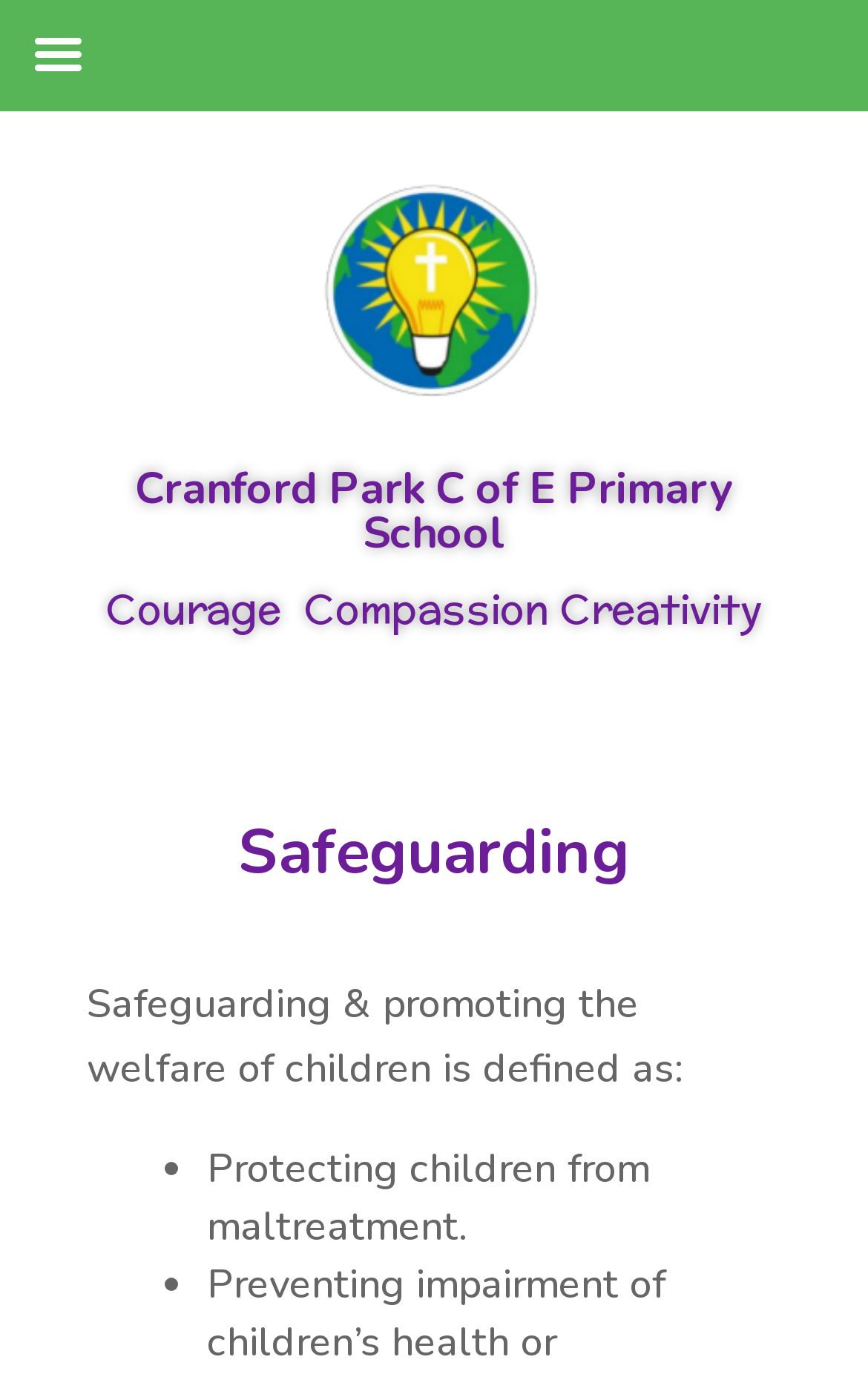What is the name of the school?
Based on the content of the image, thoroughly explain and answer the question.

The name of the school can be found in the heading element with the text 'Cranford Park C of E Primary School' which is located at the top of the webpage.